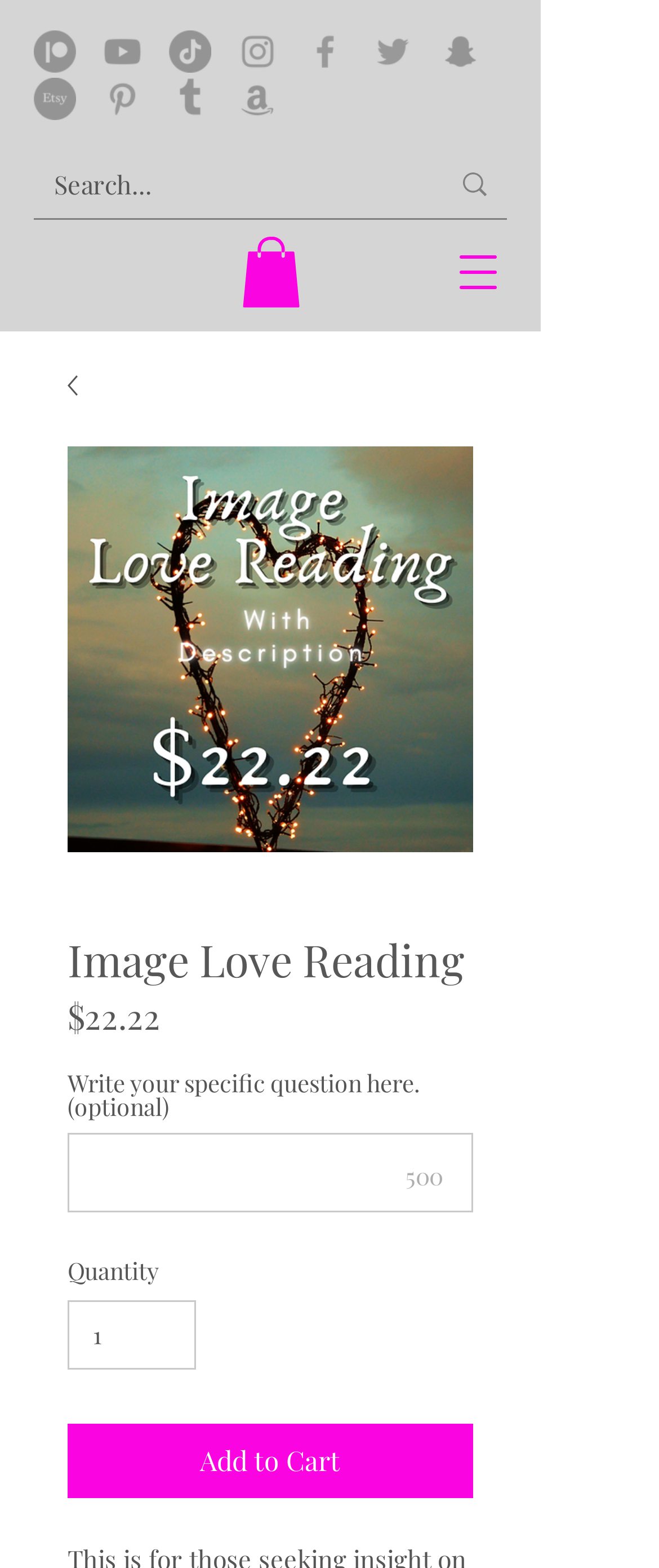Determine the title of the webpage and give its text content.

Image Love Reading